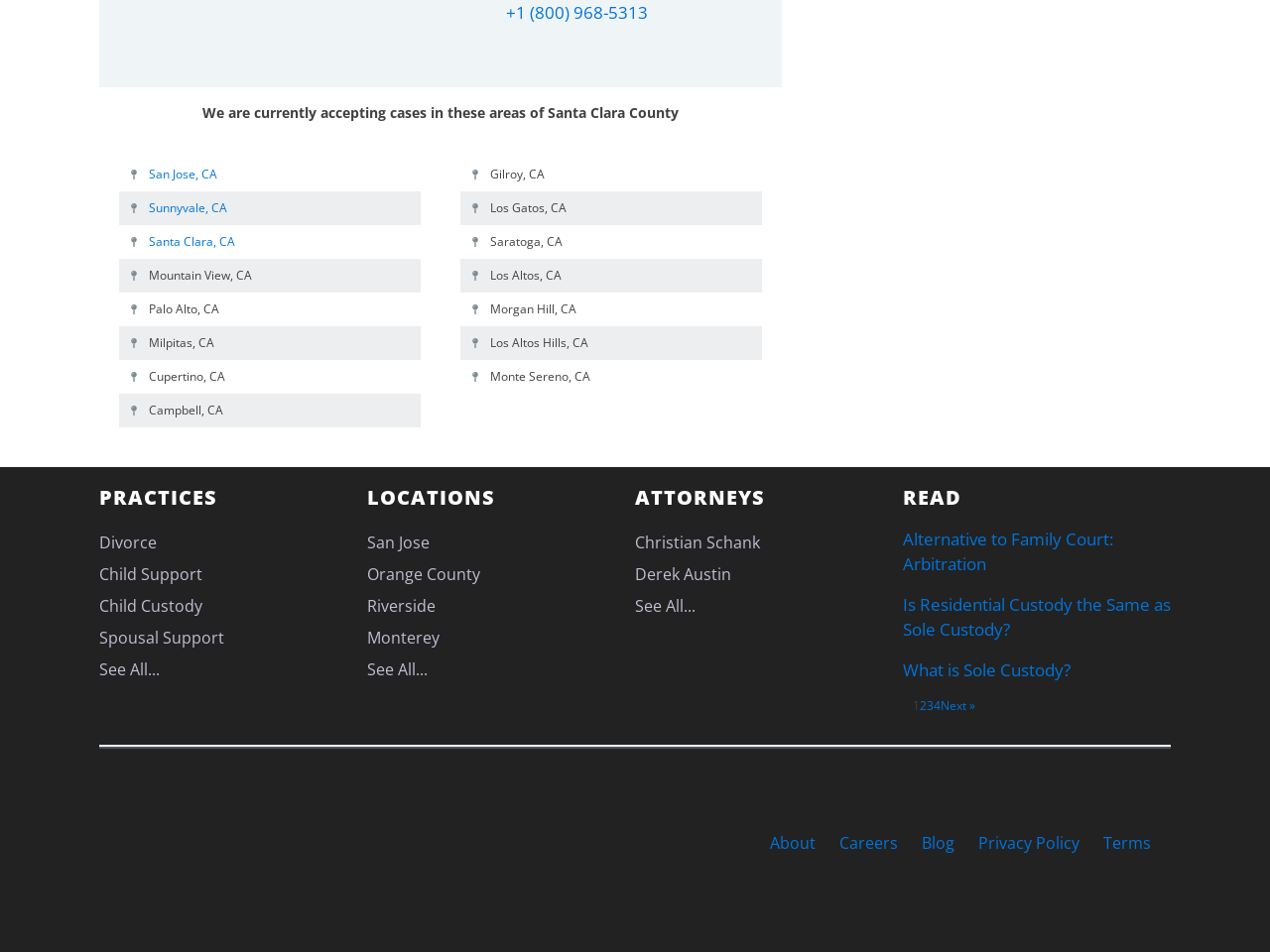Reply to the question with a single word or phrase:
What areas of Santa Clara County are cases currently being accepted in?

Multiple areas